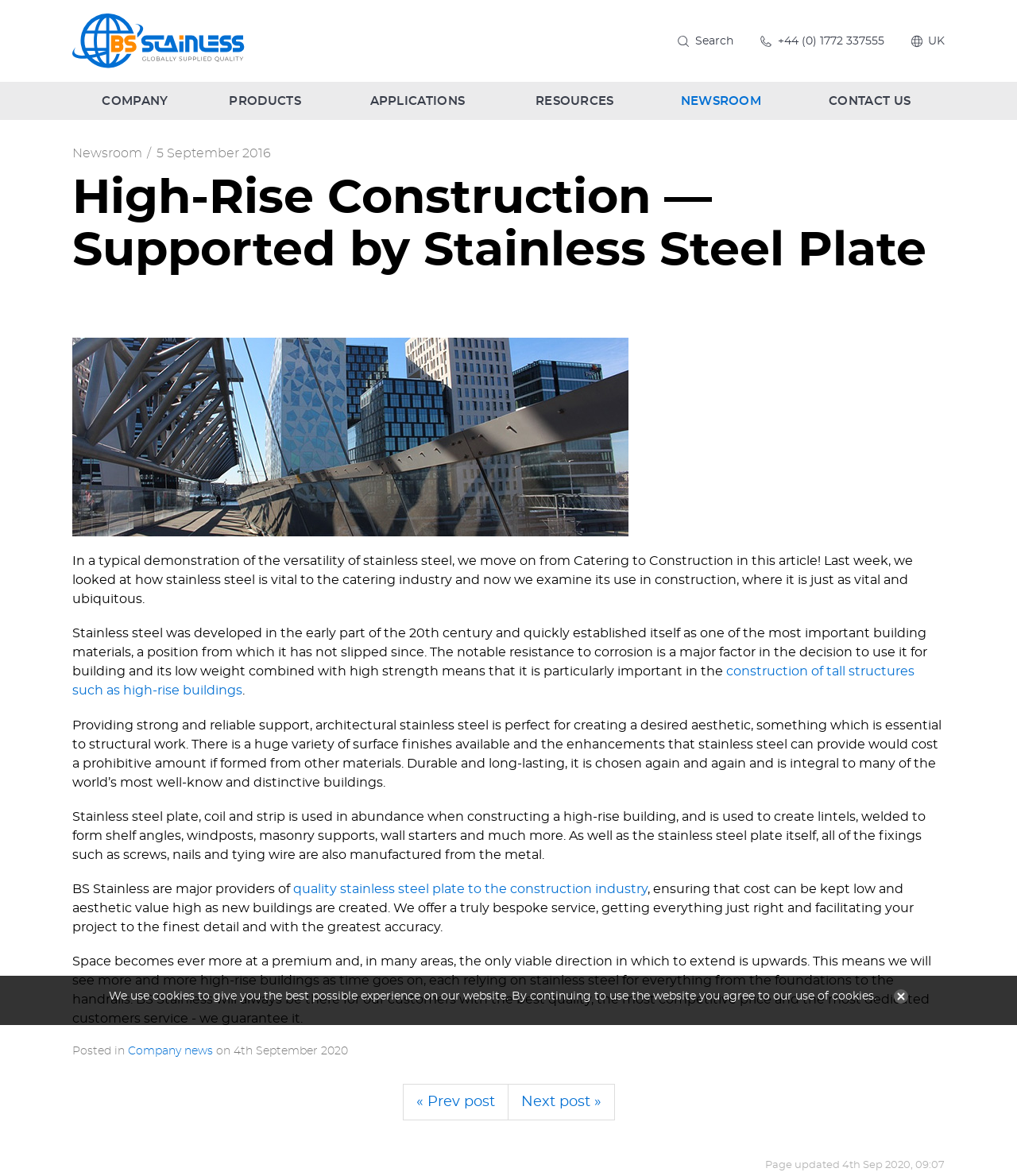What is the purpose of stainless steel plate in high-rise buildings?
Please provide a detailed answer to the question.

The purpose of stainless steel plate in high-rise buildings is to provide strong and reliable support. This is mentioned in the article, which states that 'stainless steel plate, coil and strip is used in abundance when constructing a high-rise building, and is used to create lintels, welded to form shelf angles, windposts, masonry supports, wall starters and much more'.